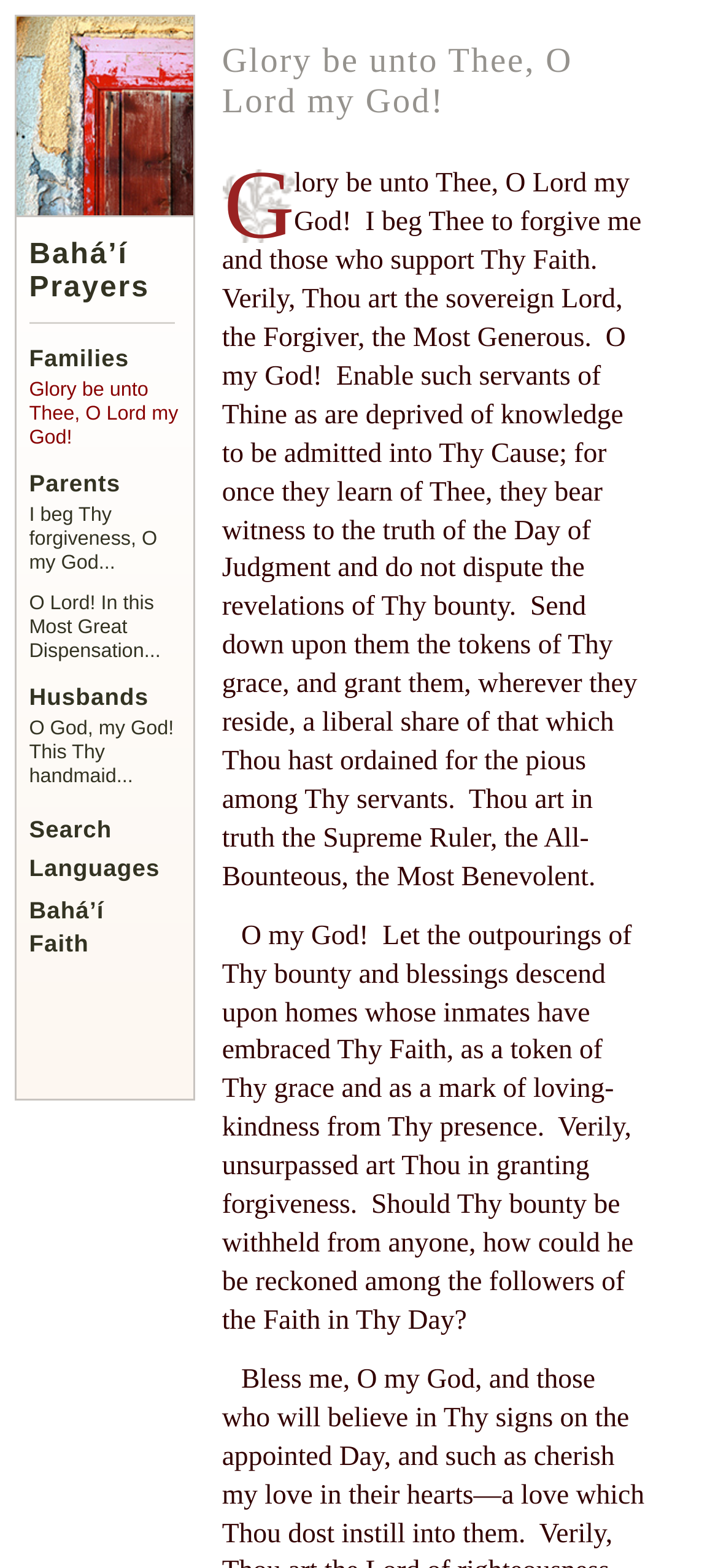Please specify the bounding box coordinates of the clickable region necessary for completing the following instruction: "Explore the Bahá’í Faith". The coordinates must consist of four float numbers between 0 and 1, i.e., [left, top, right, bottom].

[0.041, 0.572, 0.145, 0.611]